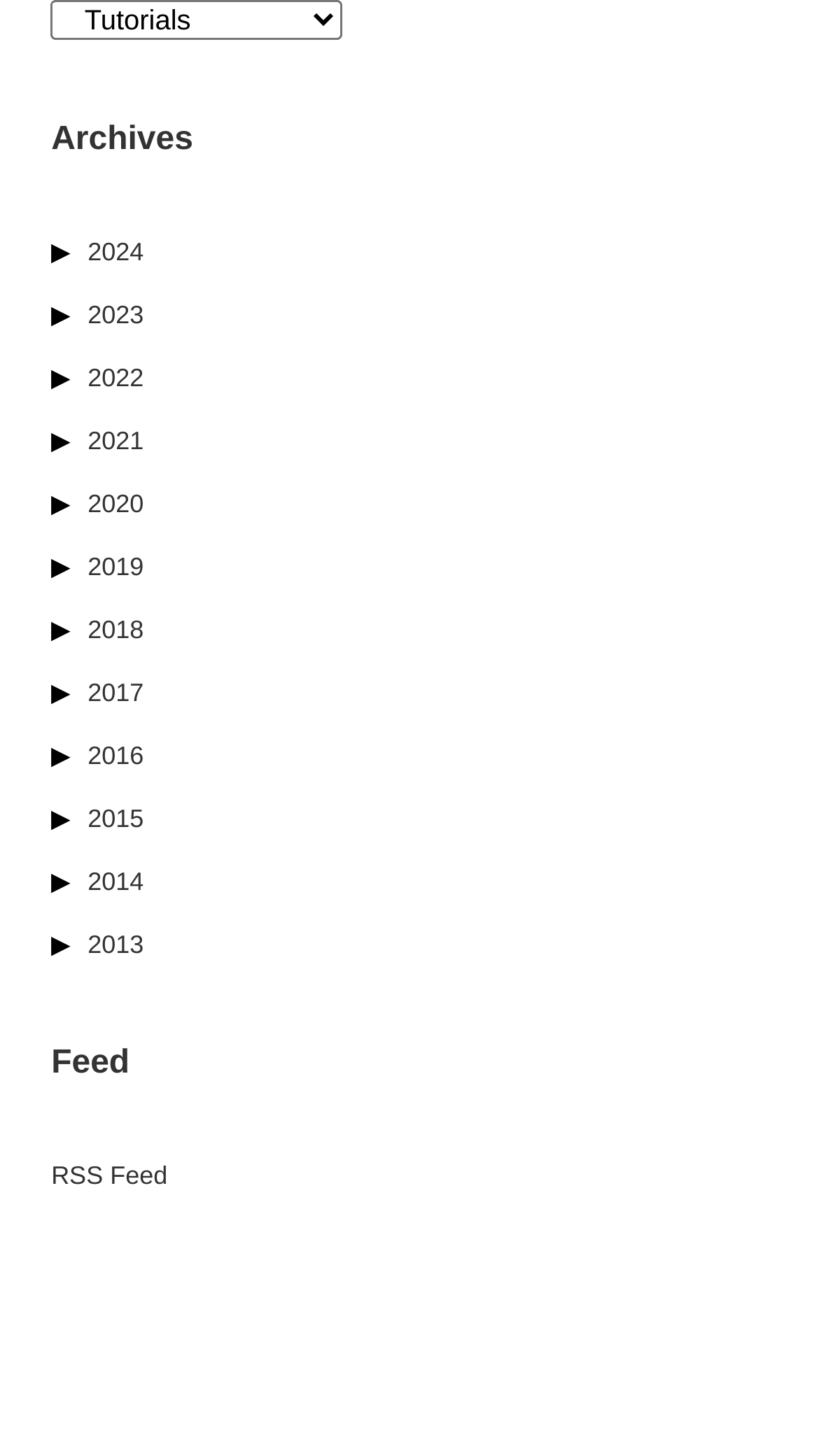Bounding box coordinates are to be given in the format (top-left x, top-left y, bottom-right x, bottom-right y). All values must be floating point numbers between 0 and 1. Provide the bounding box coordinate for the UI element described as: parent_node: 2015

[0.073, 0.554, 0.106, 0.573]